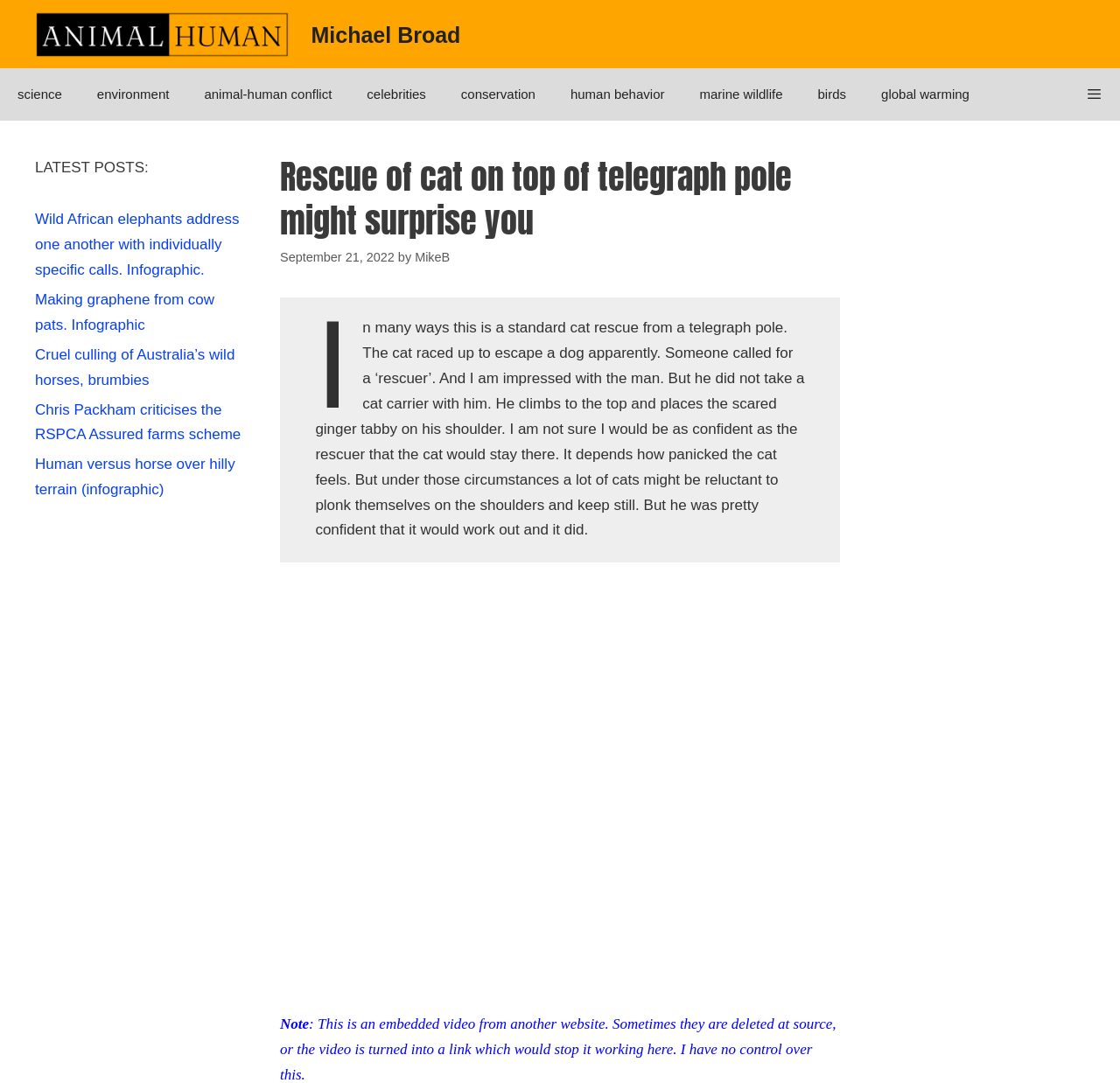Show the bounding box coordinates for the element that needs to be clicked to execute the following instruction: "Read the latest post 'Wild African elephants address one another with individually specific calls. Infographic.'". Provide the coordinates in the form of four float numbers between 0 and 1, i.e., [left, top, right, bottom].

[0.031, 0.195, 0.214, 0.257]